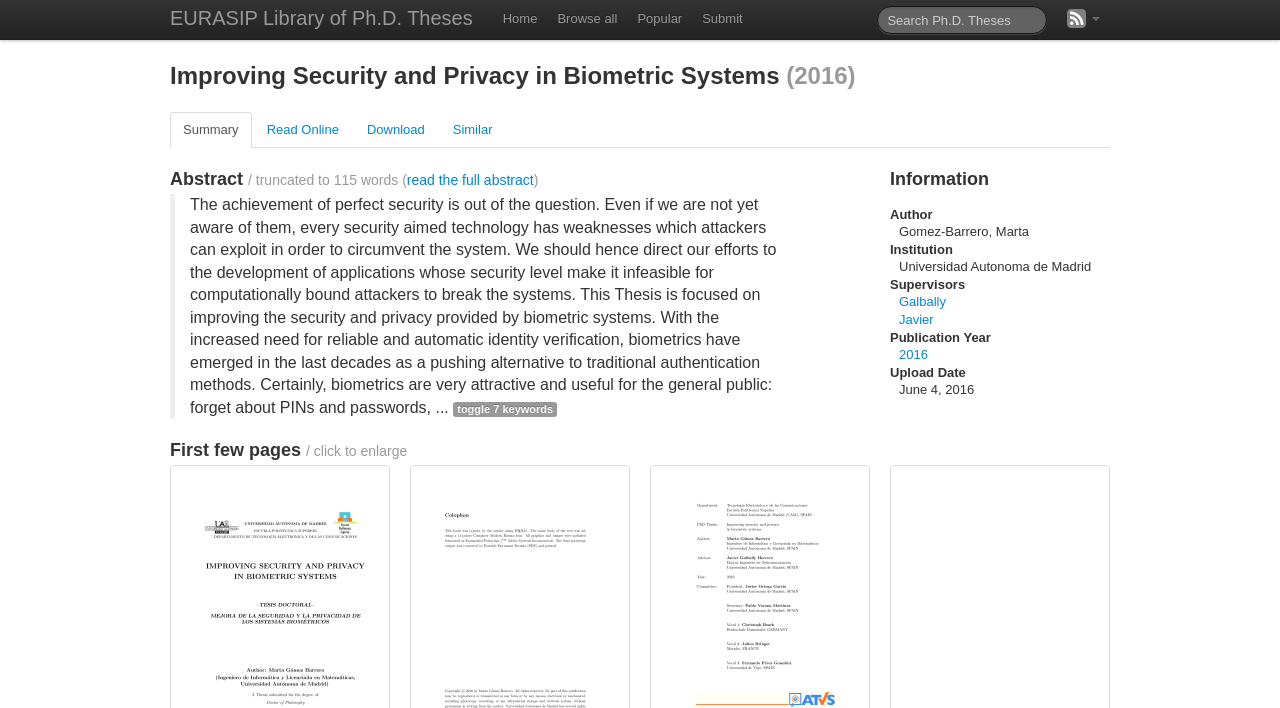Provide the bounding box coordinates of the HTML element described by the text: "name="q" placeholder="Search Ph.D. Theses"". The coordinates should be in the format [left, top, right, bottom] with values between 0 and 1.

[0.685, 0.008, 0.818, 0.048]